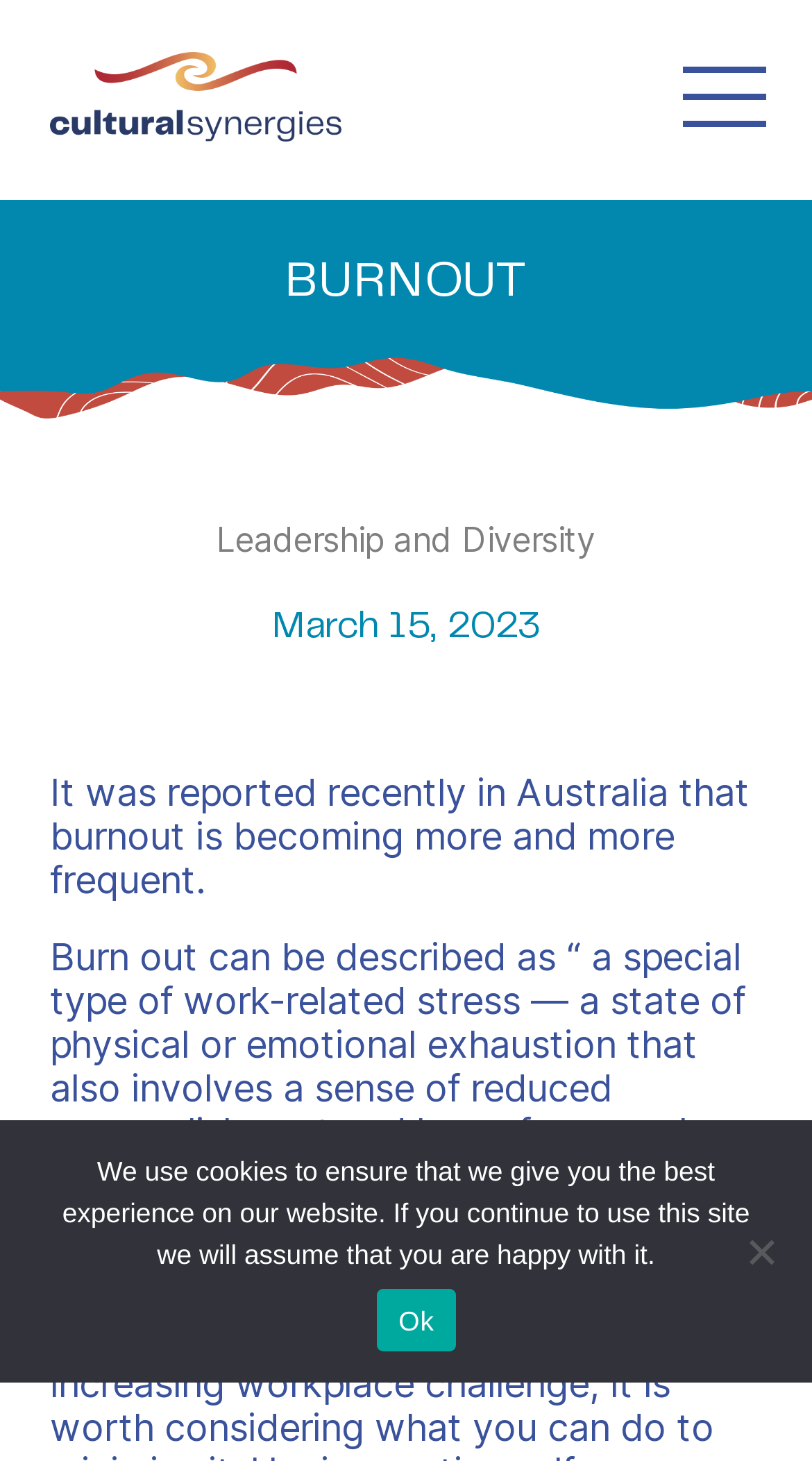Please find the bounding box for the UI component described as follows: "Ok".

[0.465, 0.882, 0.56, 0.925]